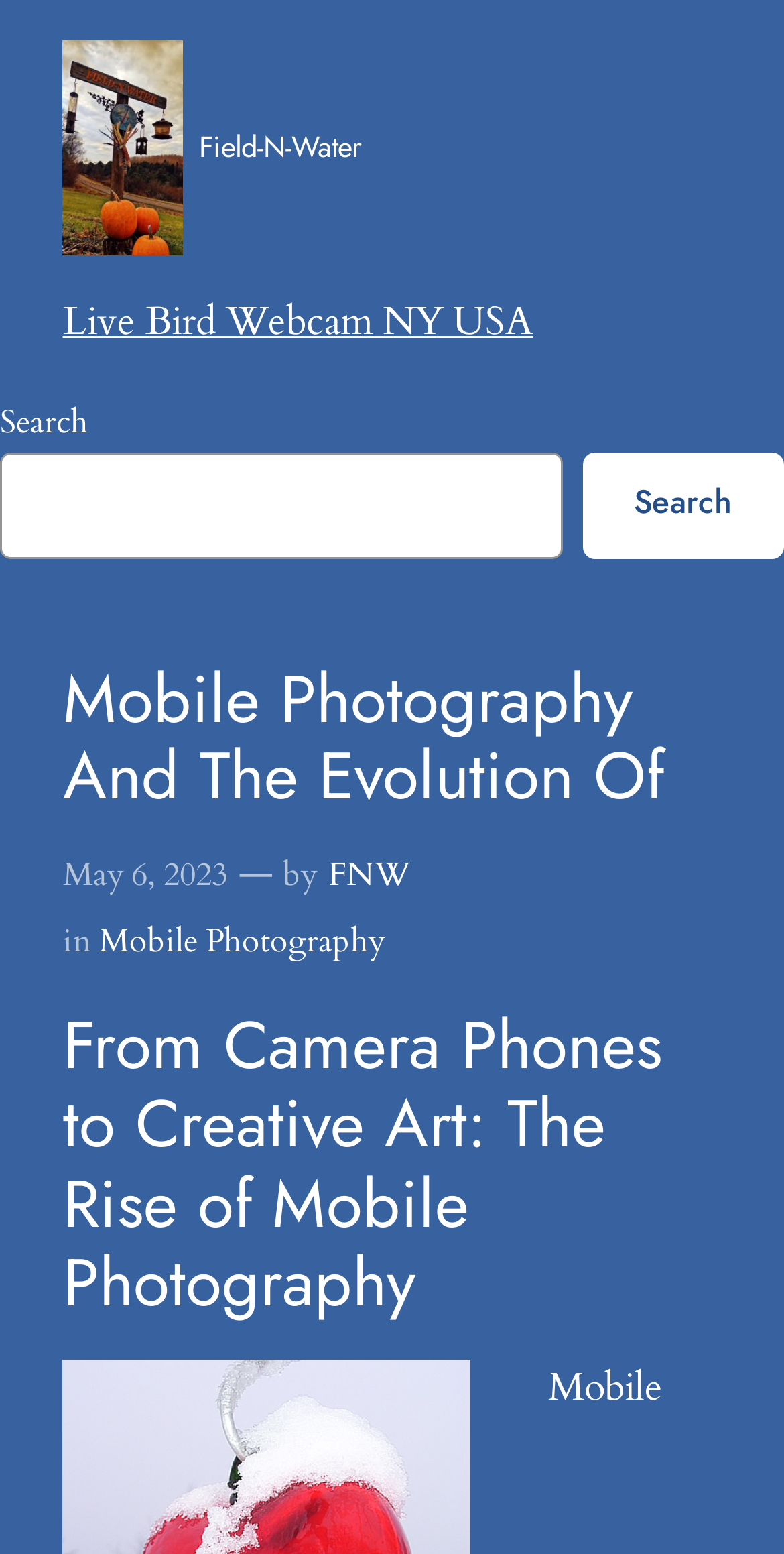Locate the bounding box coordinates of the element's region that should be clicked to carry out the following instruction: "Search for mobile photography". The coordinates need to be four float numbers between 0 and 1, i.e., [left, top, right, bottom].

[0.0, 0.291, 0.717, 0.36]